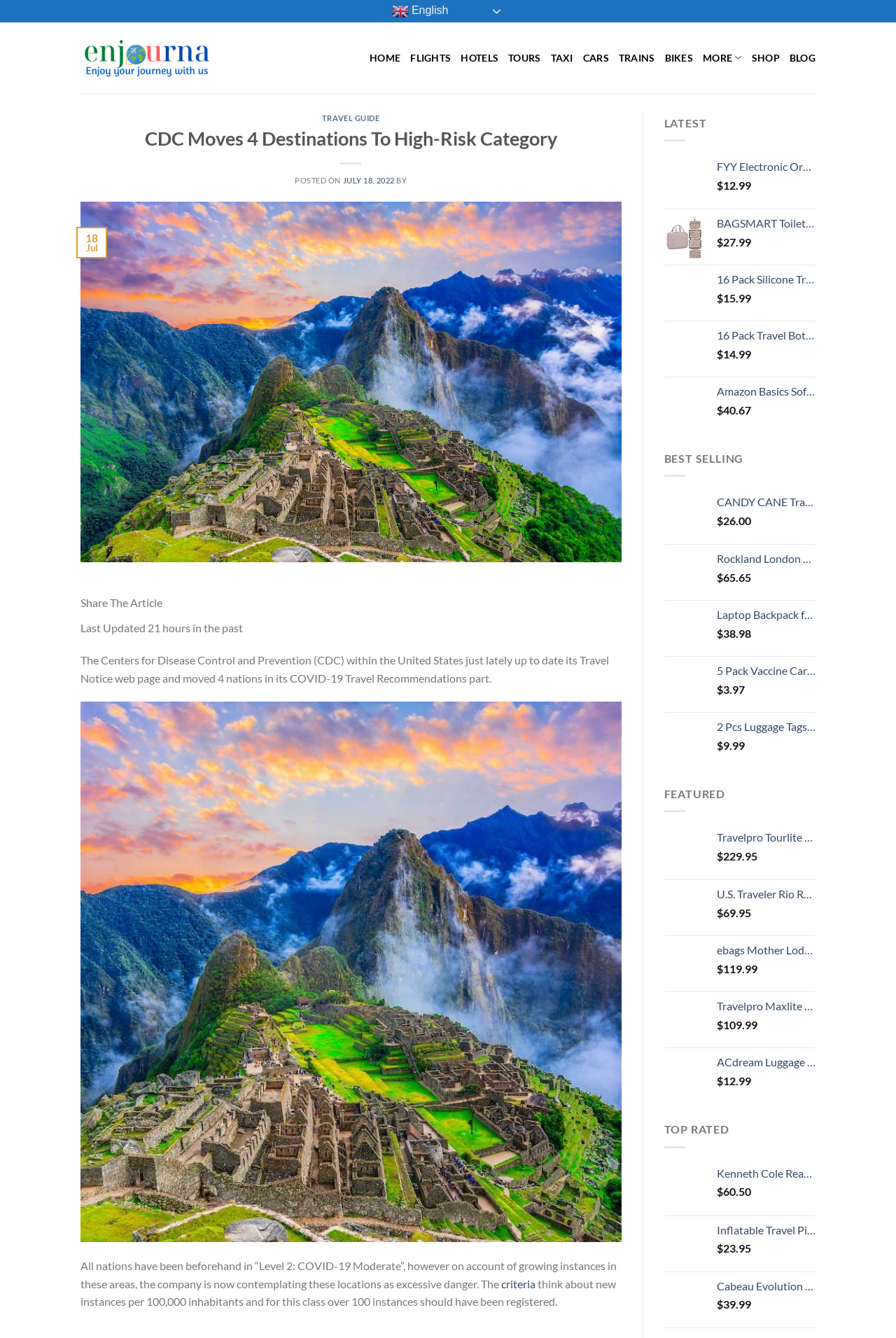Based on the element description, predict the bounding box coordinates (top-left x, top-left y, bottom-right x, bottom-right y) for the UI element in the screenshot: parent_node: Search for: value="Search"

None